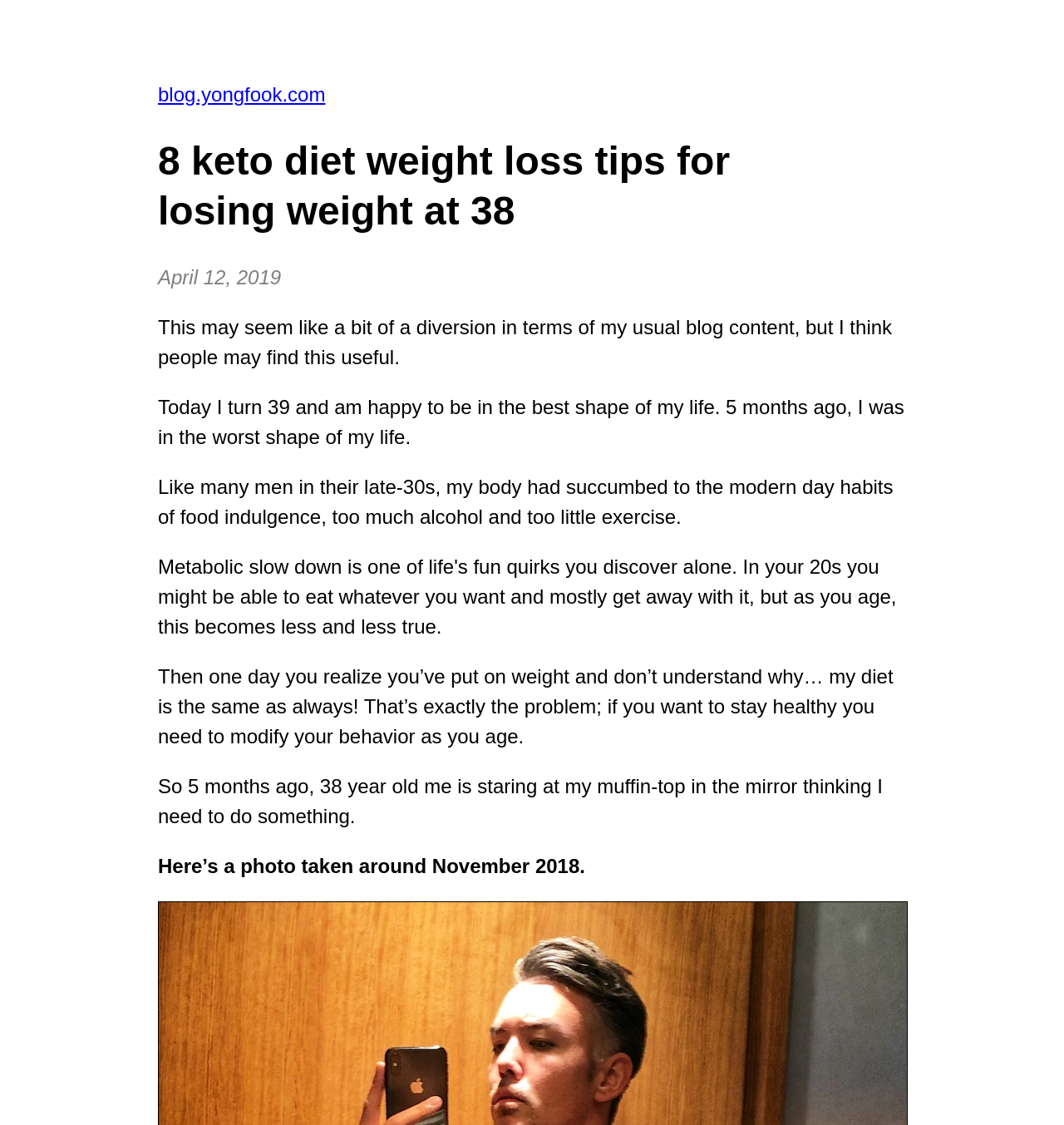What is the author's goal 5 months ago?
Look at the screenshot and give a one-word or phrase answer.

to do something